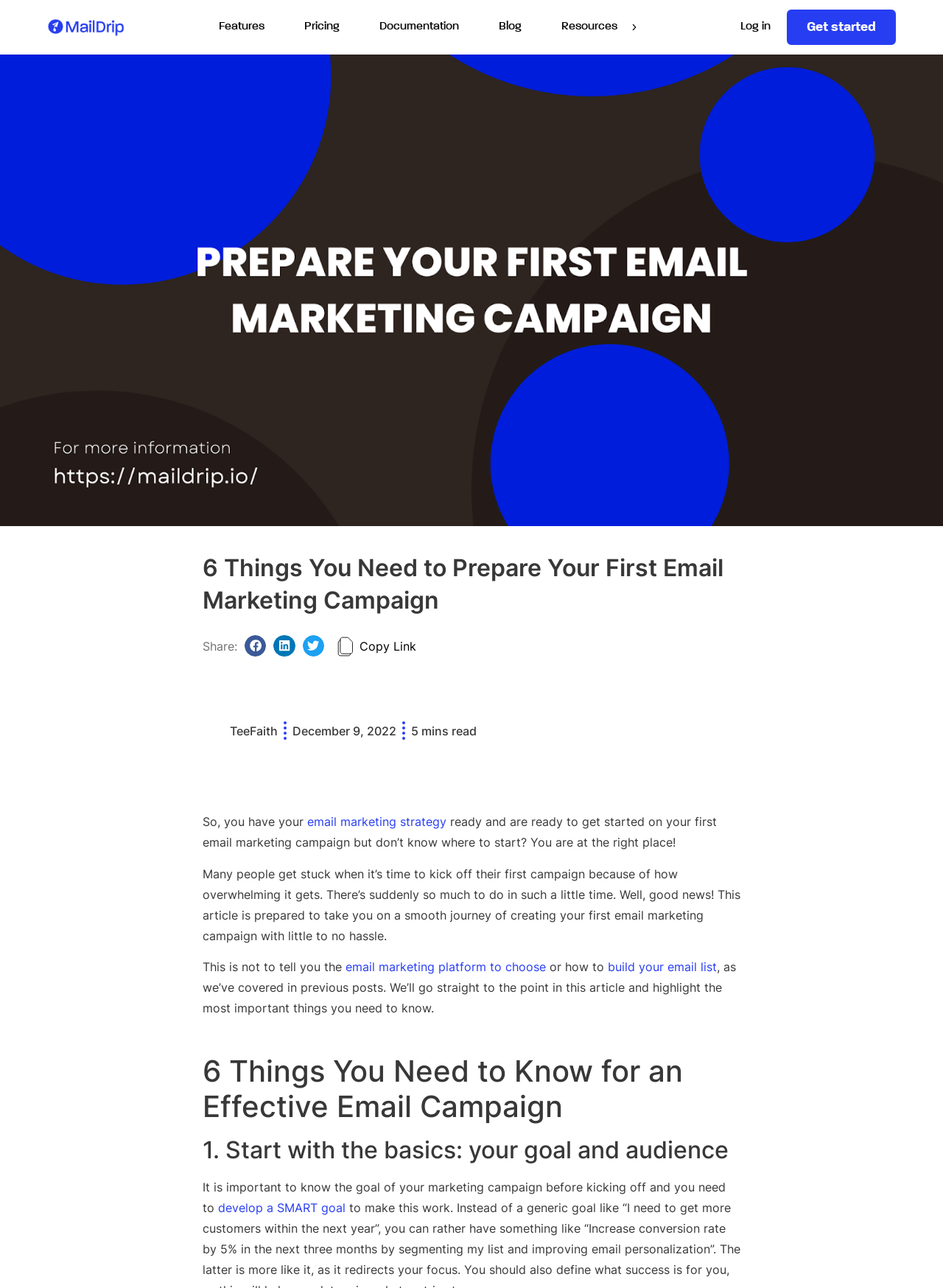Generate the main heading text from the webpage.

6 Things You Need to Know for an Effective Email Campaign